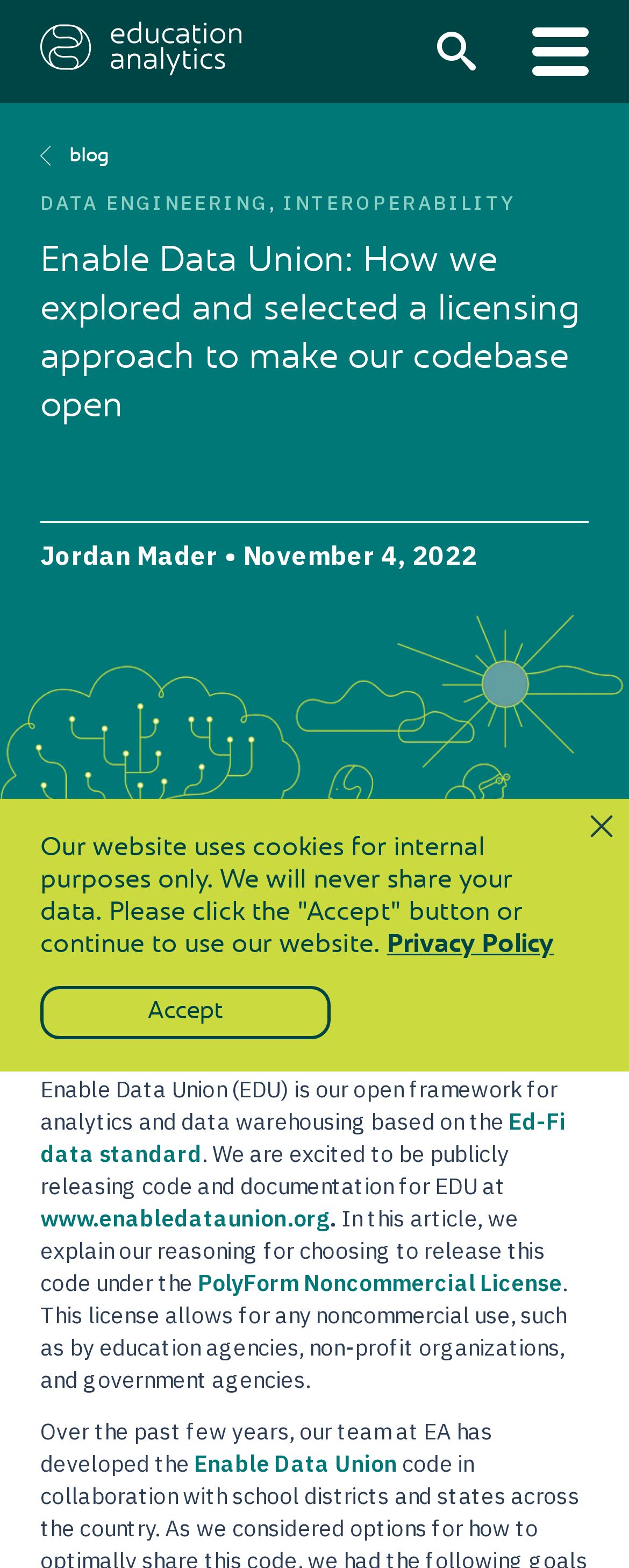Determine the bounding box coordinates for the UI element with the following description: "PolyForm Noncommercial License". The coordinates should be four float numbers between 0 and 1, represented as [left, top, right, bottom].

[0.314, 0.809, 0.894, 0.828]